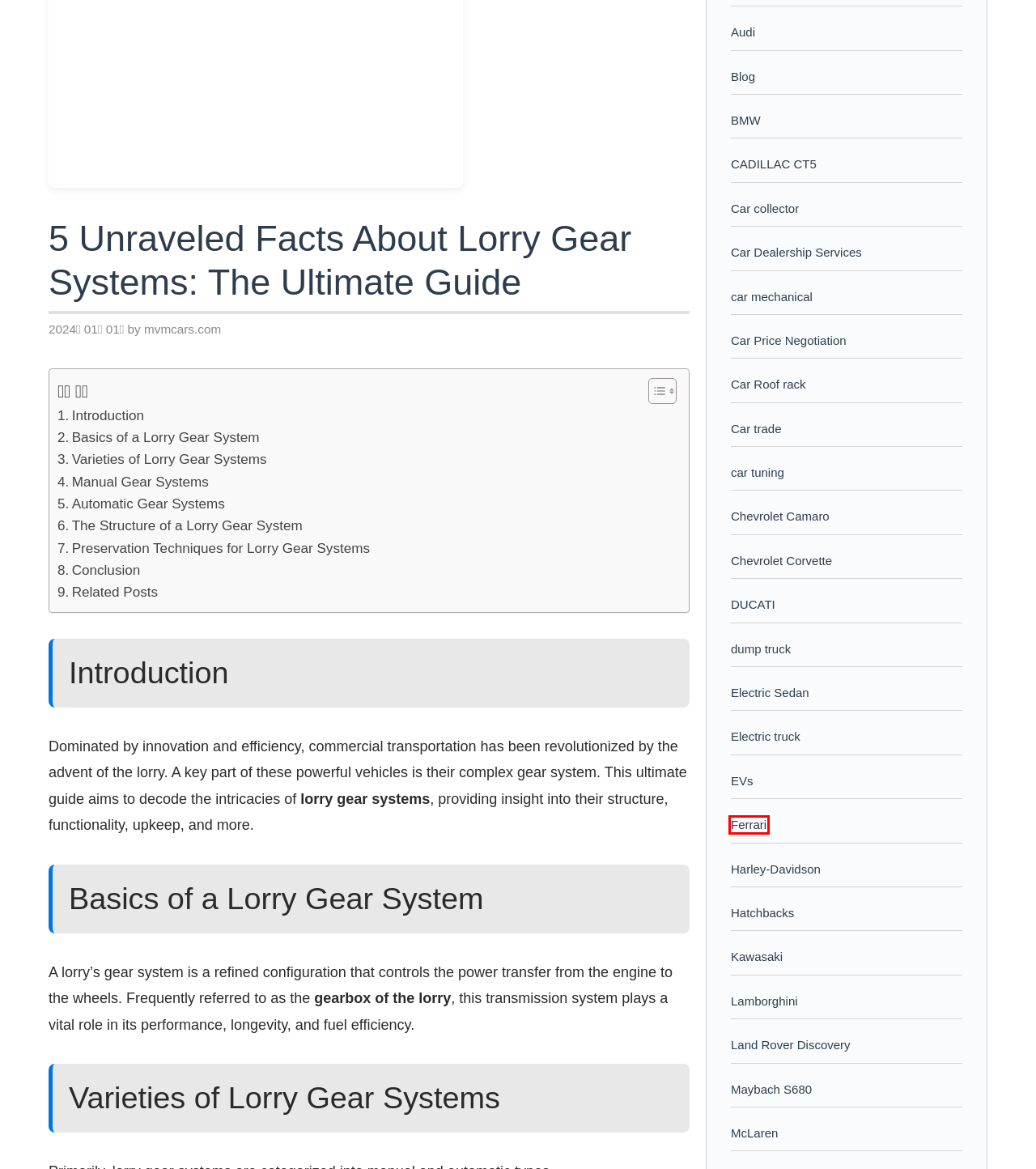Examine the screenshot of a webpage with a red bounding box around a specific UI element. Identify which webpage description best matches the new webpage that appears after clicking the element in the red bounding box. Here are the candidates:
A. Kawasaki - Auto Deals and More
B. Car Dealership Services - Auto Deals and More
C. McLaren - Auto Deals and More
D. Land Rover Discovery - Auto Deals and More
E. Ferrari - Auto Deals and More
F. dump truck - Auto Deals and More
G. BMW - Auto Deals and More
H. DUCATI - Auto Deals and More

E